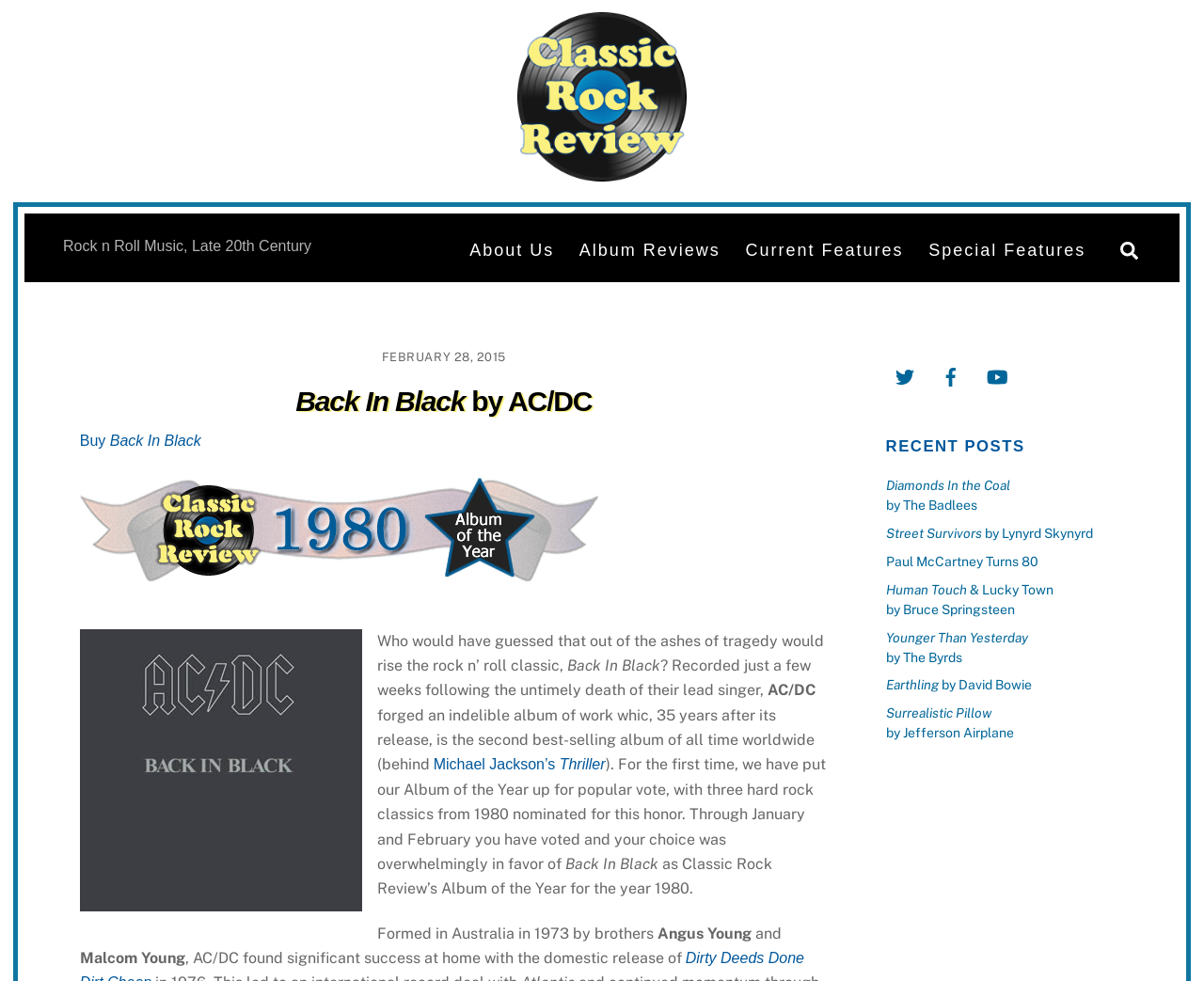Show the bounding box coordinates of the region that should be clicked to follow the instruction: "Click the 'About Us' link."

[0.382, 0.233, 0.469, 0.277]